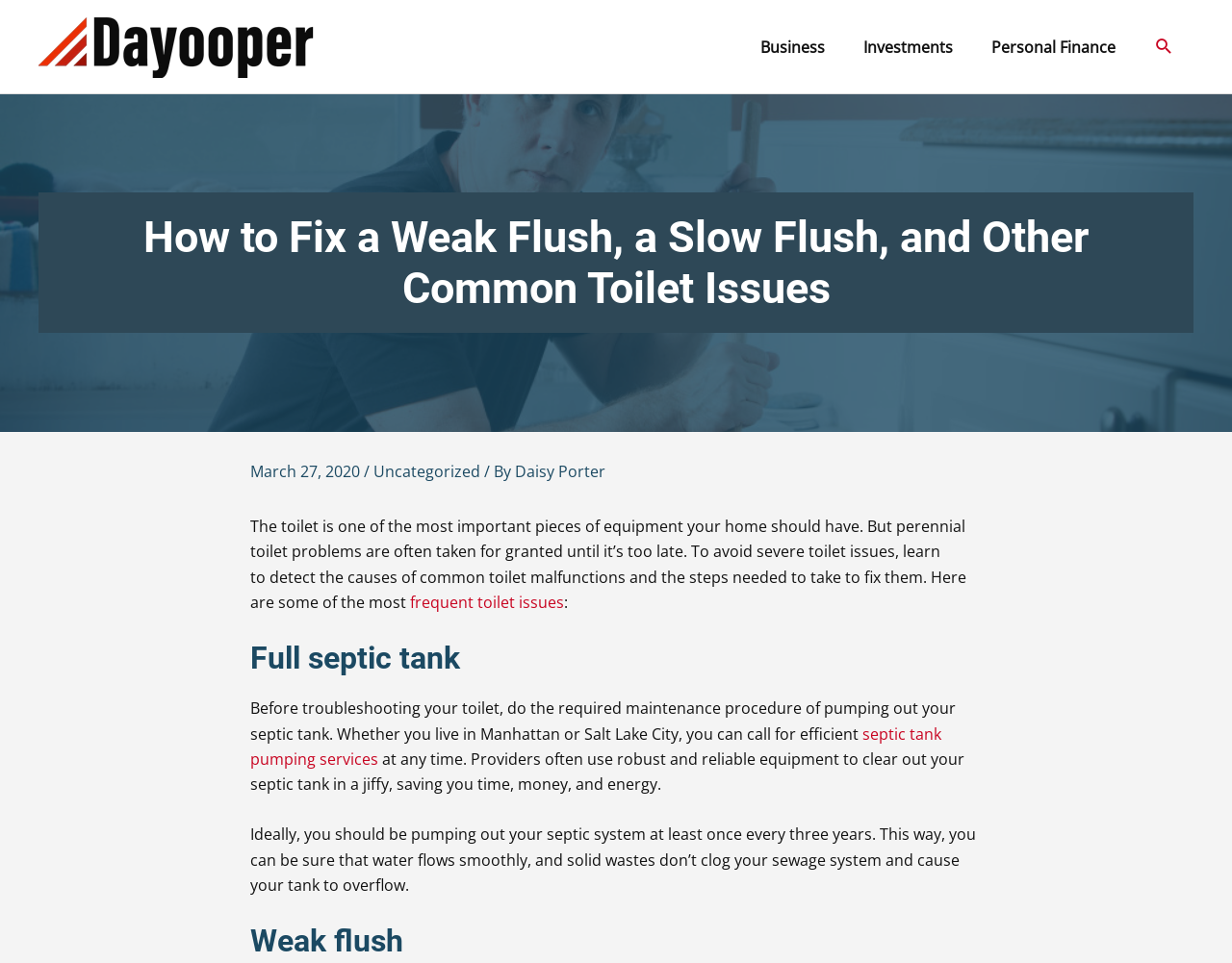Respond to the following query with just one word or a short phrase: 
How many common toilet issues are mentioned in the article?

At least three